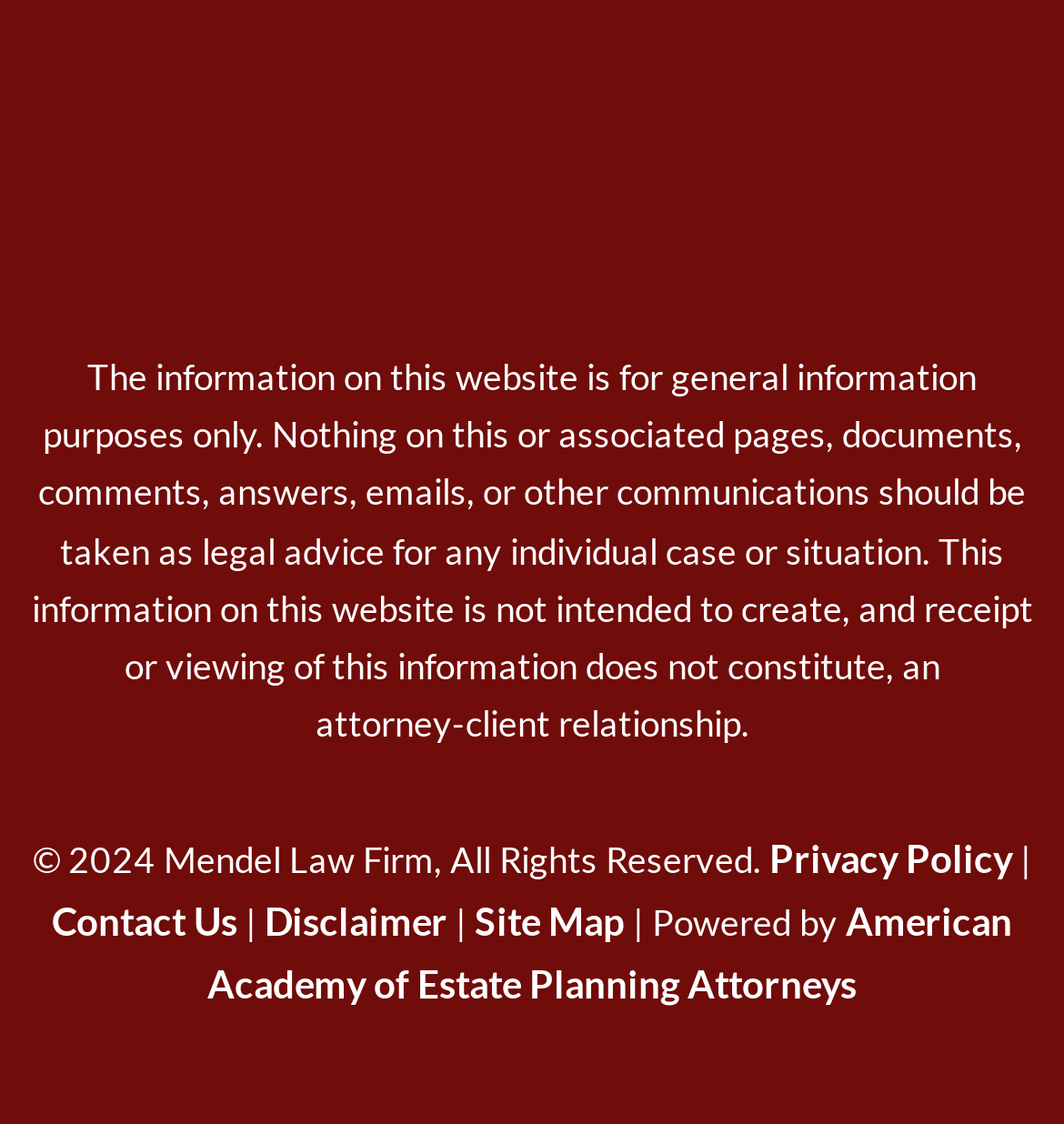What is the year of copyright?
Please give a detailed and elaborate answer to the question.

The year of copyright can be found in the StaticText element which states '© 2024 Mendel Law Firm, All Rights Reserved.' This text is located at the bottom of the webpage.